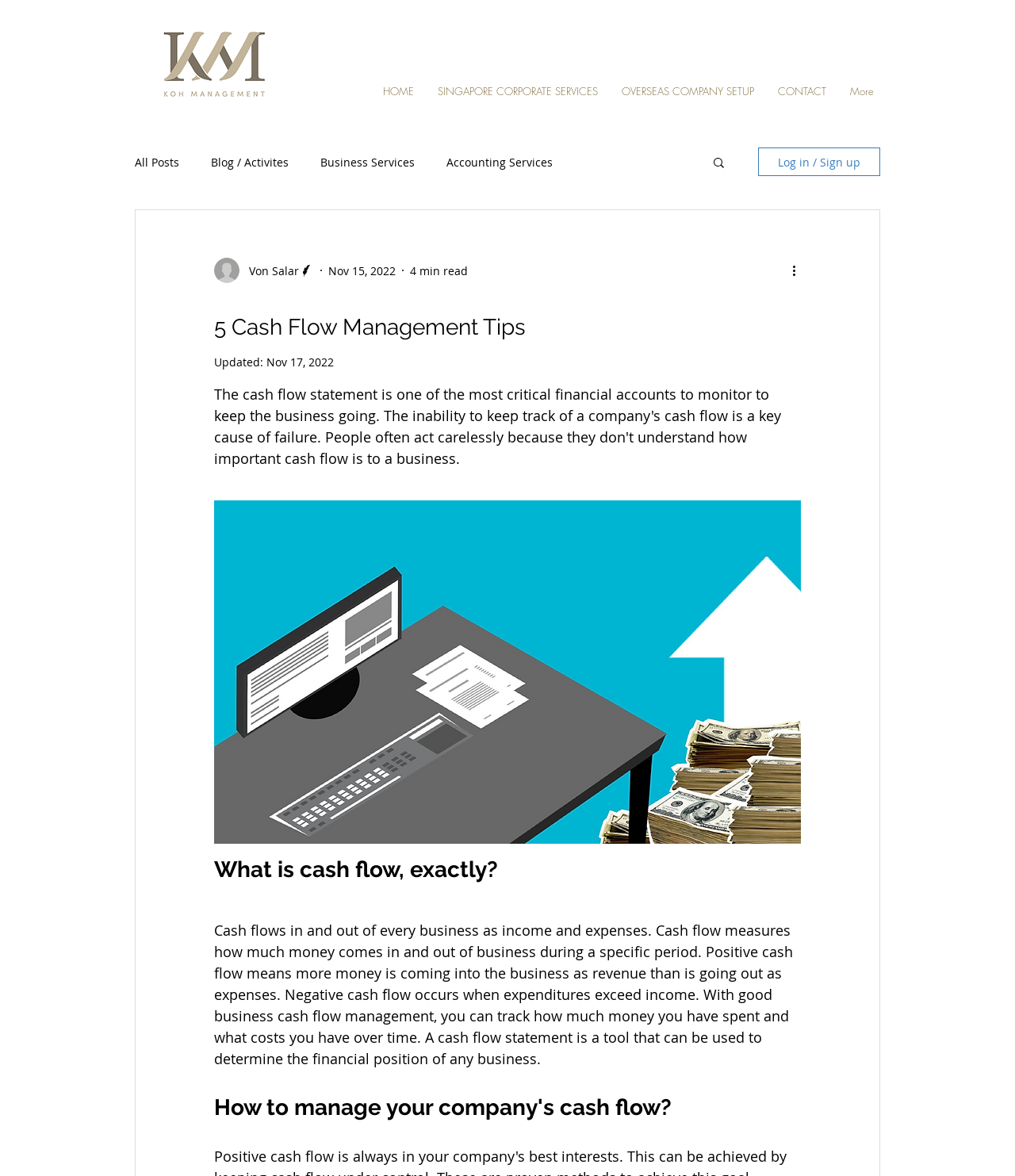Please identify the coordinates of the bounding box for the clickable region that will accomplish this instruction: "go to home page".

[0.366, 0.067, 0.42, 0.088]